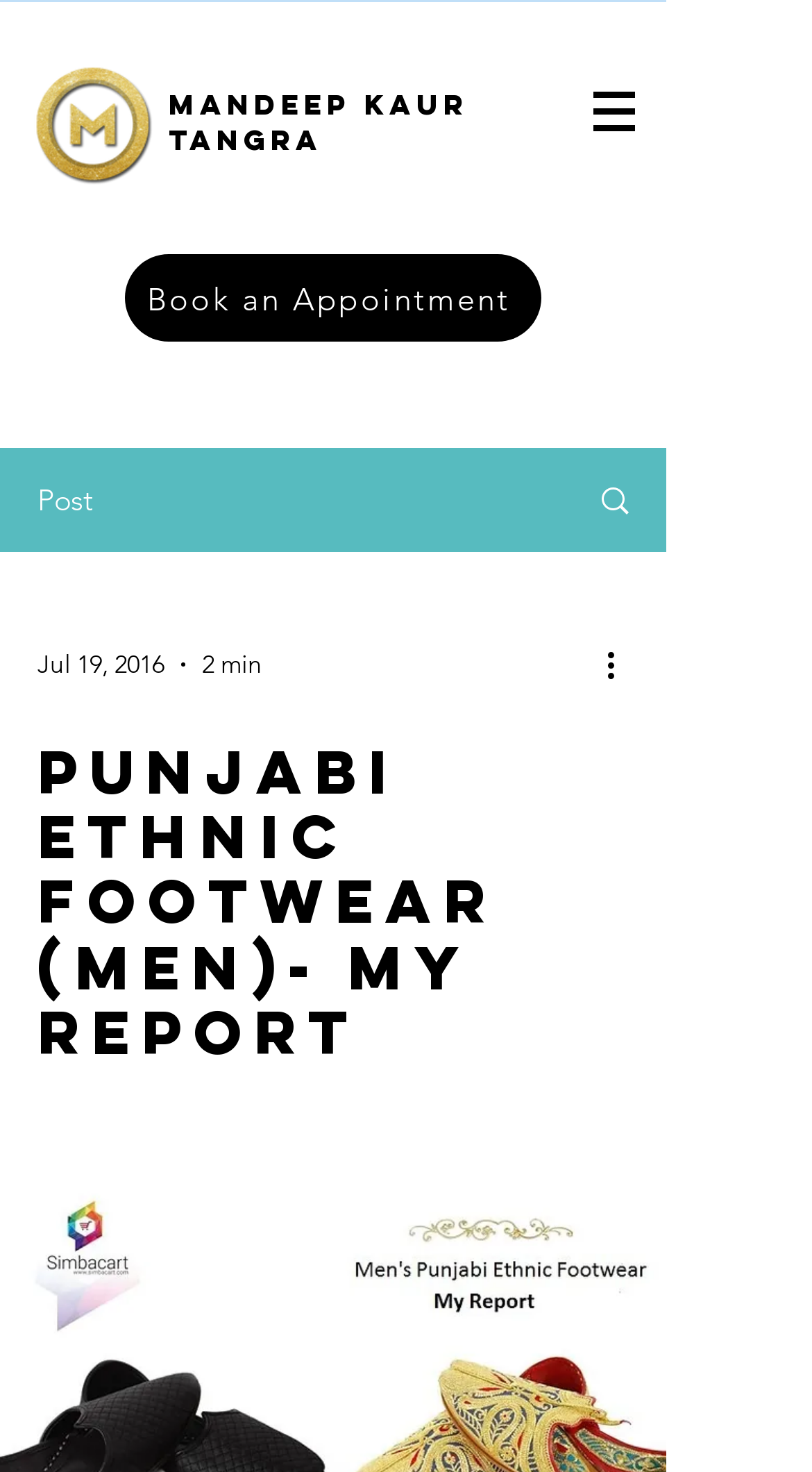Using the element description NETWORKING, predict the bounding box coordinates for the UI element. Provide the coordinates in (top-left x, top-left y, bottom-right x, bottom-right y) format with values ranging from 0 to 1.

None